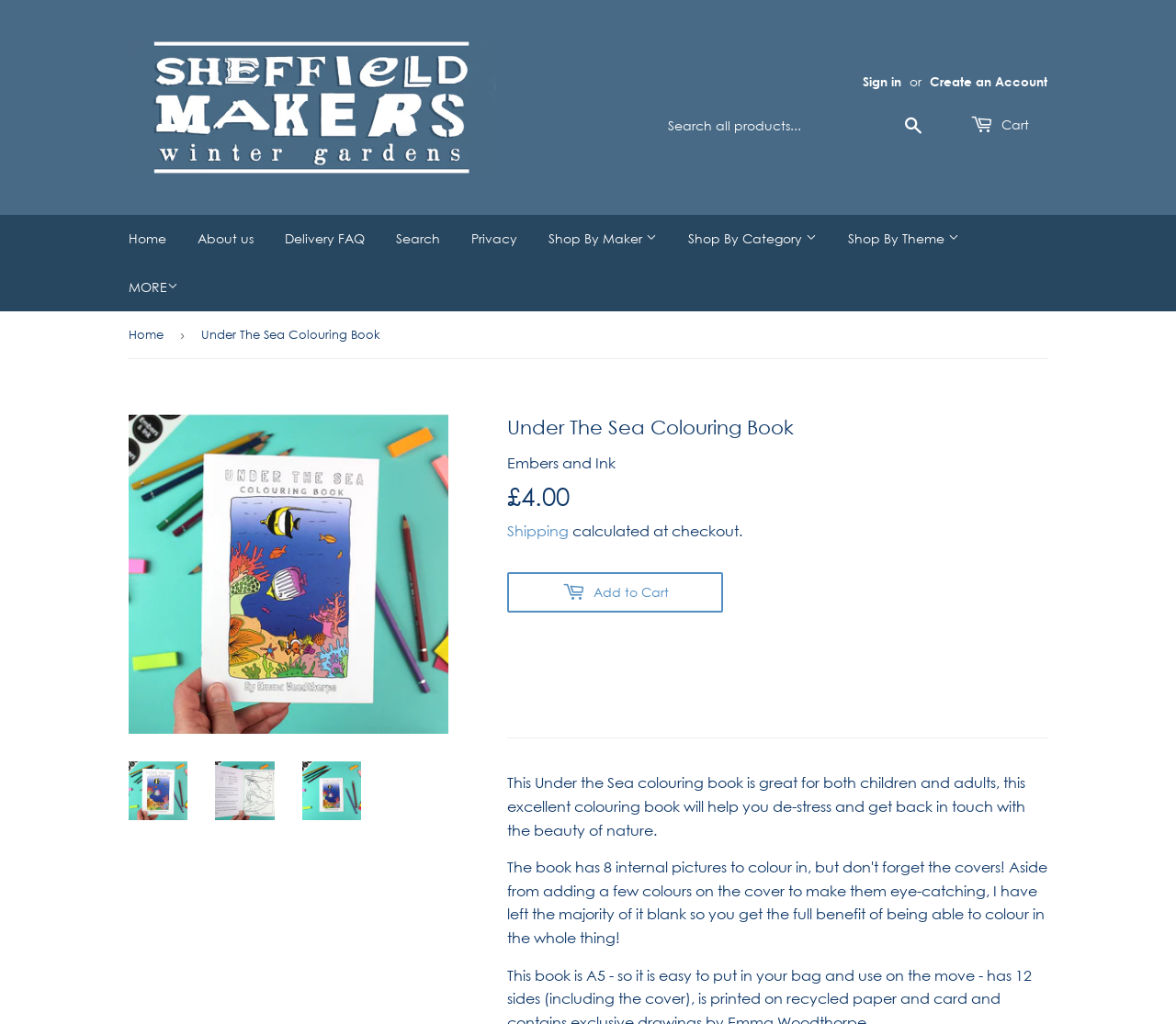Locate the bounding box coordinates of the clickable area needed to fulfill the instruction: "Click the 'China expresses regret at US investigation on clean-energy imports' link".

None